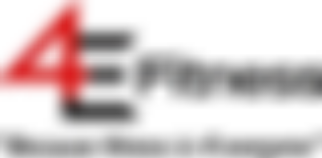Where is 4E Fitness based?
Using the visual information from the image, give a one-word or short-phrase answer.

Morris Plains, NJ